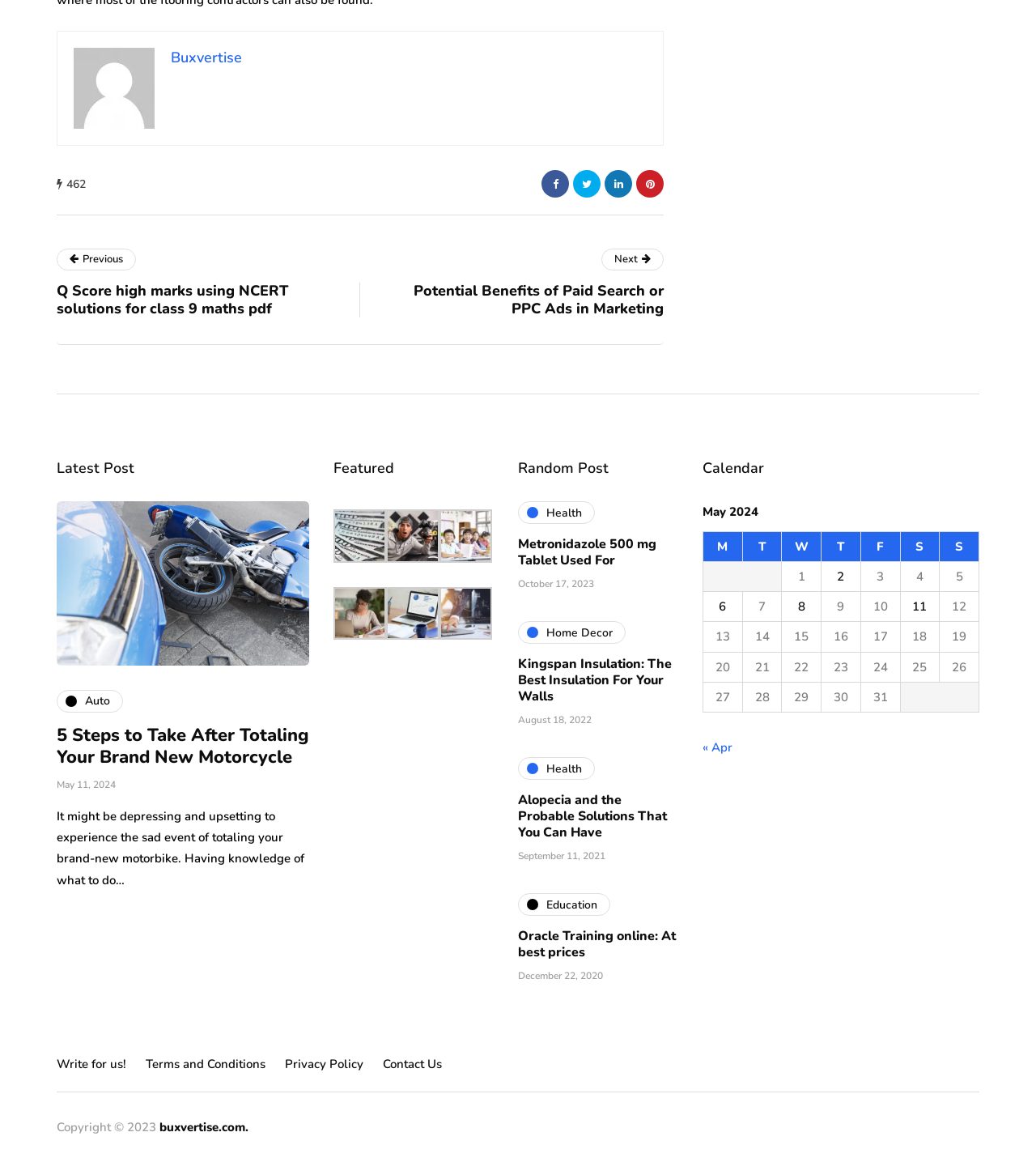How many categories are listed under 'Featured'?
Using the image, answer in one word or phrase.

3